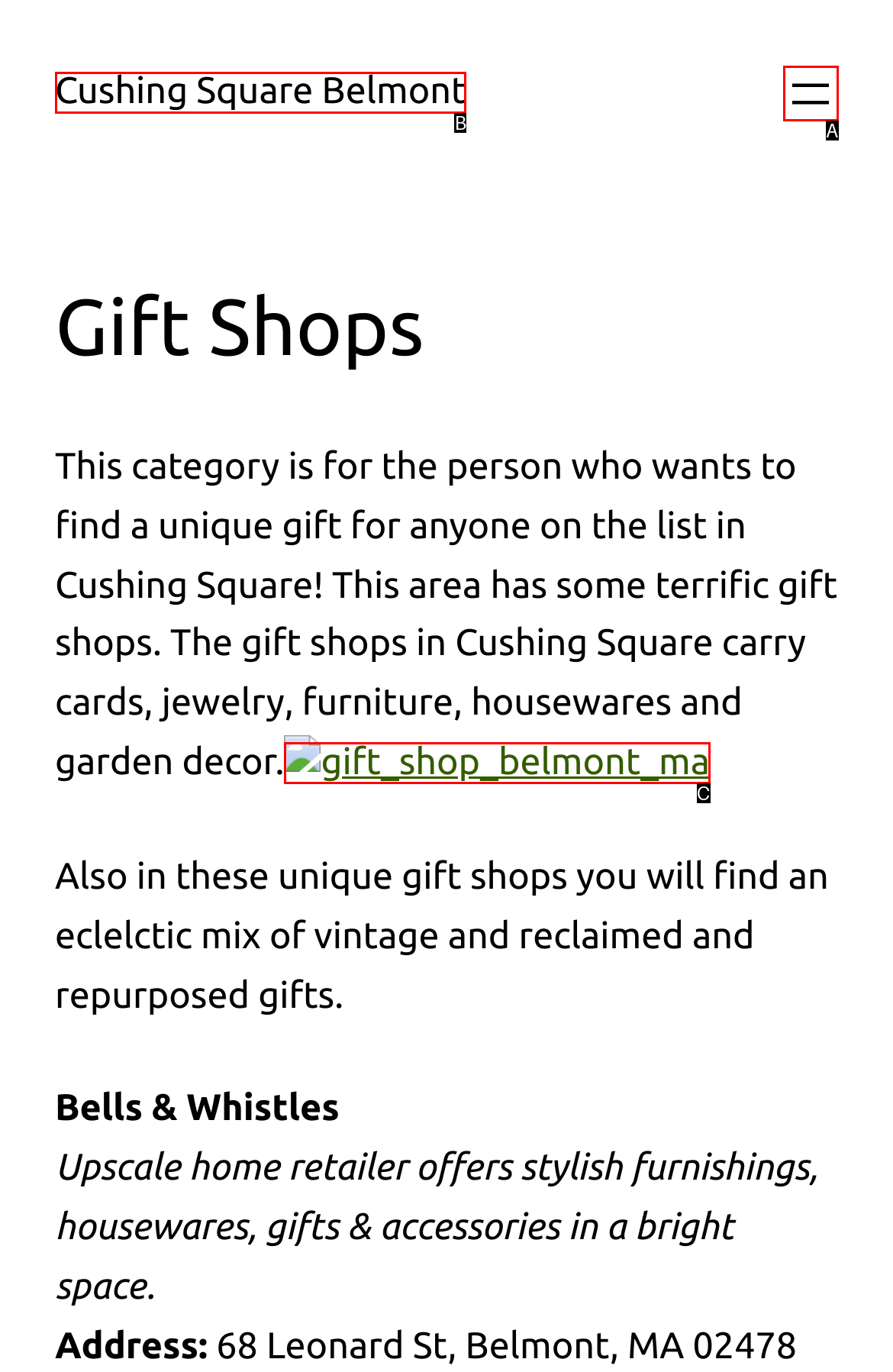From the options shown, which one fits the description: aria-label="Open menu"? Respond with the appropriate letter.

A